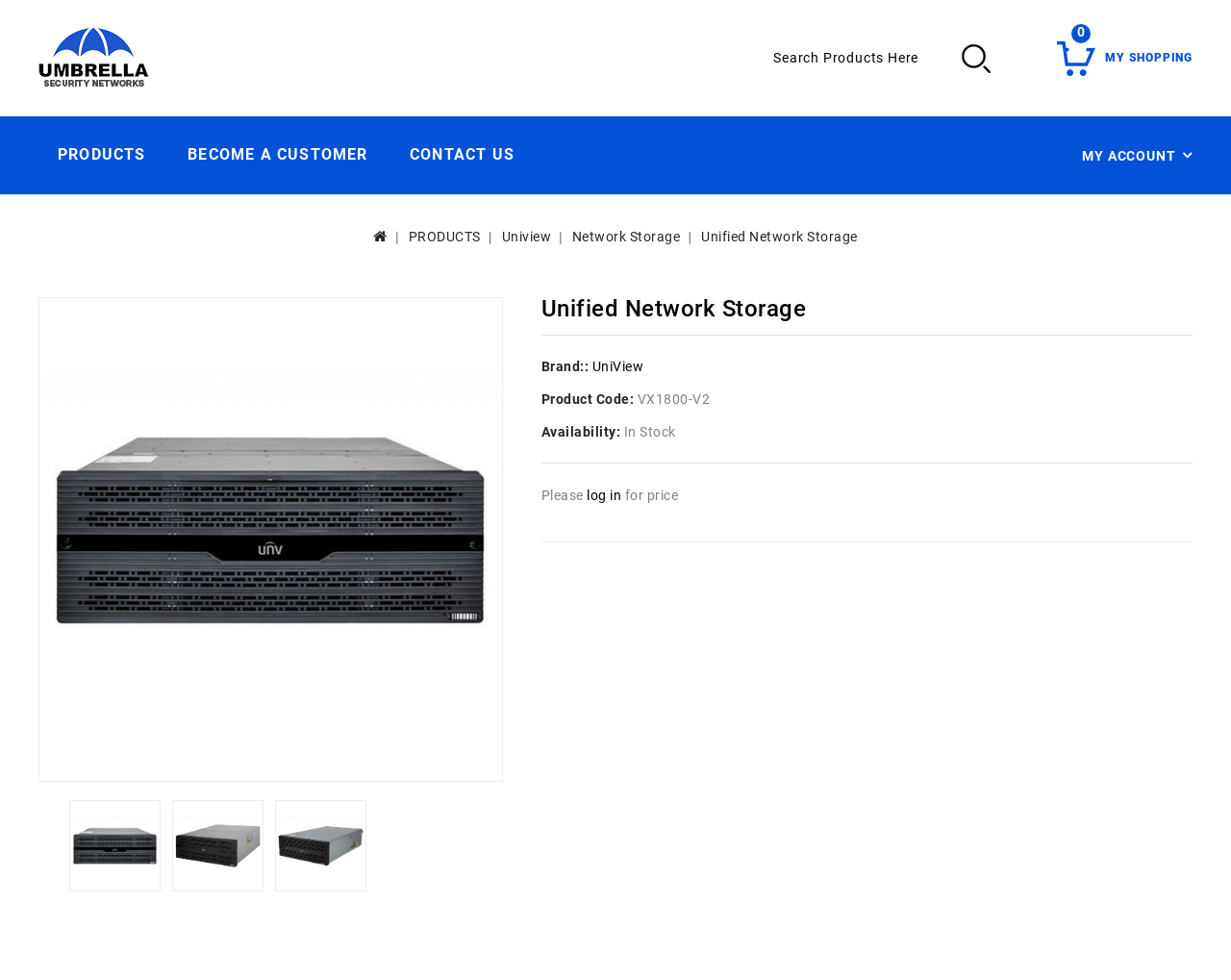Refer to the element description title="Unified Network Storage" and identify the corresponding bounding box in the screenshot. Format the coordinates as (top-left x, top-left y, bottom-right x, bottom-right y) with values in the range of 0 to 1.

[0.056, 0.816, 0.131, 0.91]